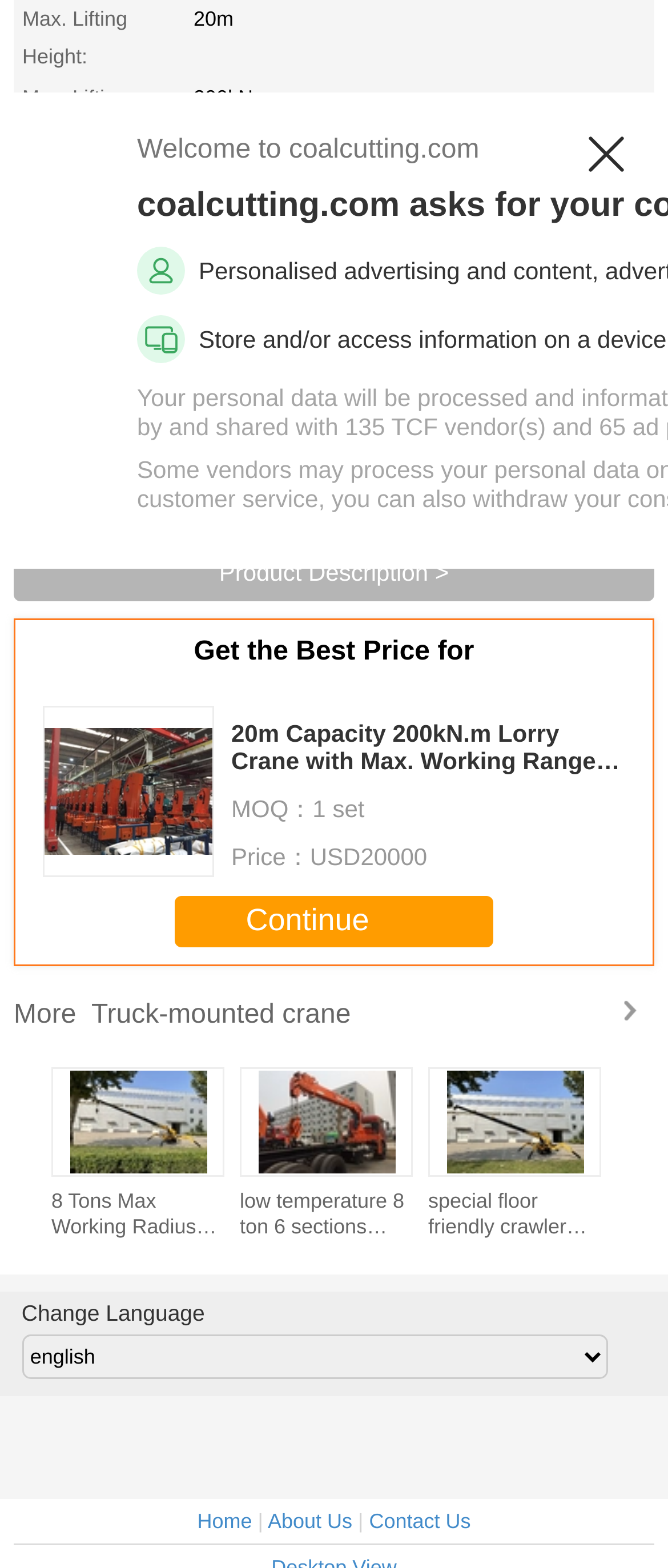Can you find the bounding box coordinates for the element to click on to achieve the instruction: "Get more information about 'Truck-mounted crane'"?

[0.021, 0.621, 0.979, 0.663]